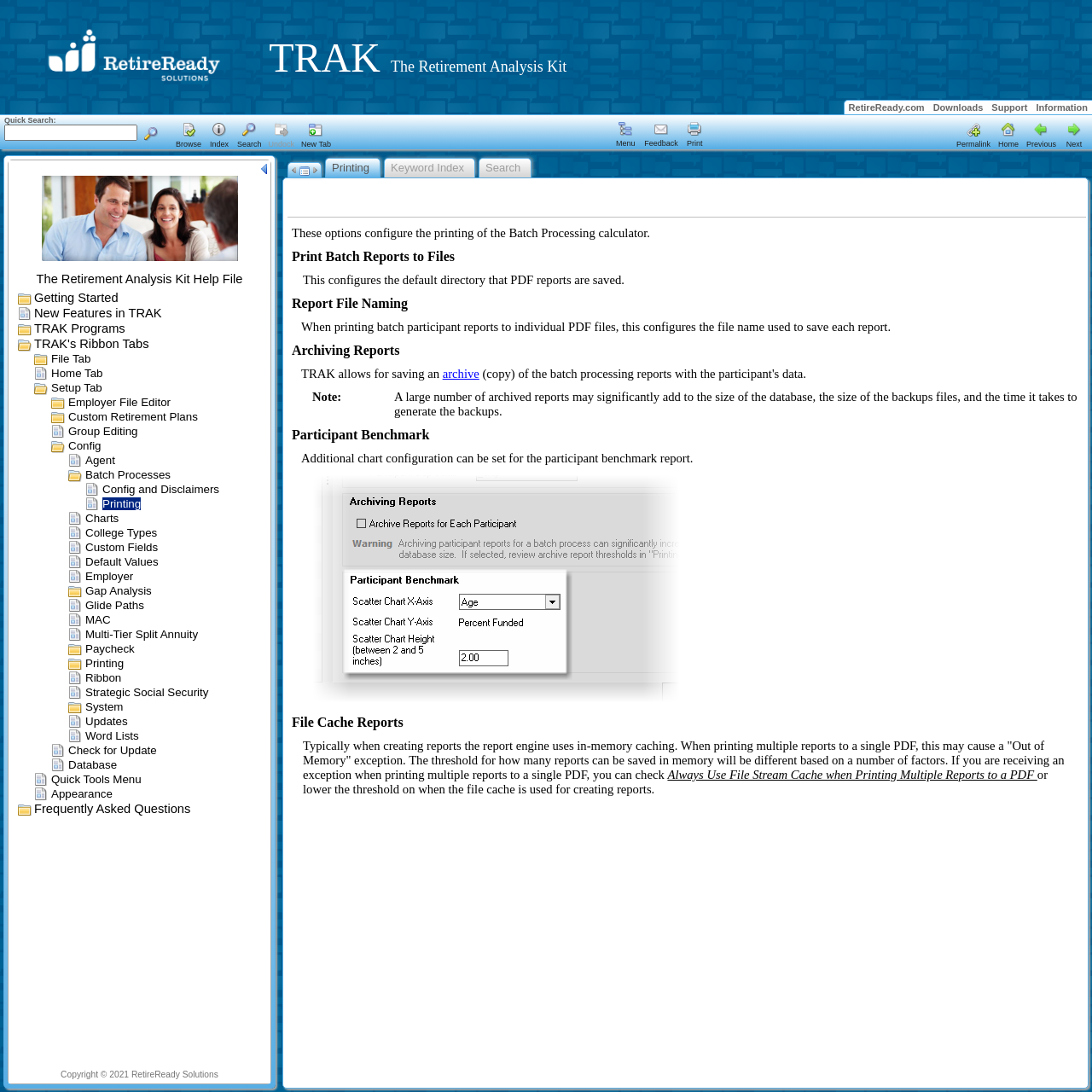Using the details from the image, please elaborate on the following question: What is the purpose of the 'Permalink' feature?

I inferred this answer by looking at the text 'Copy permalink to current topic' in the top-right section of the webpage, which implies that the 'Permalink' feature is used to copy a link to the current topic.